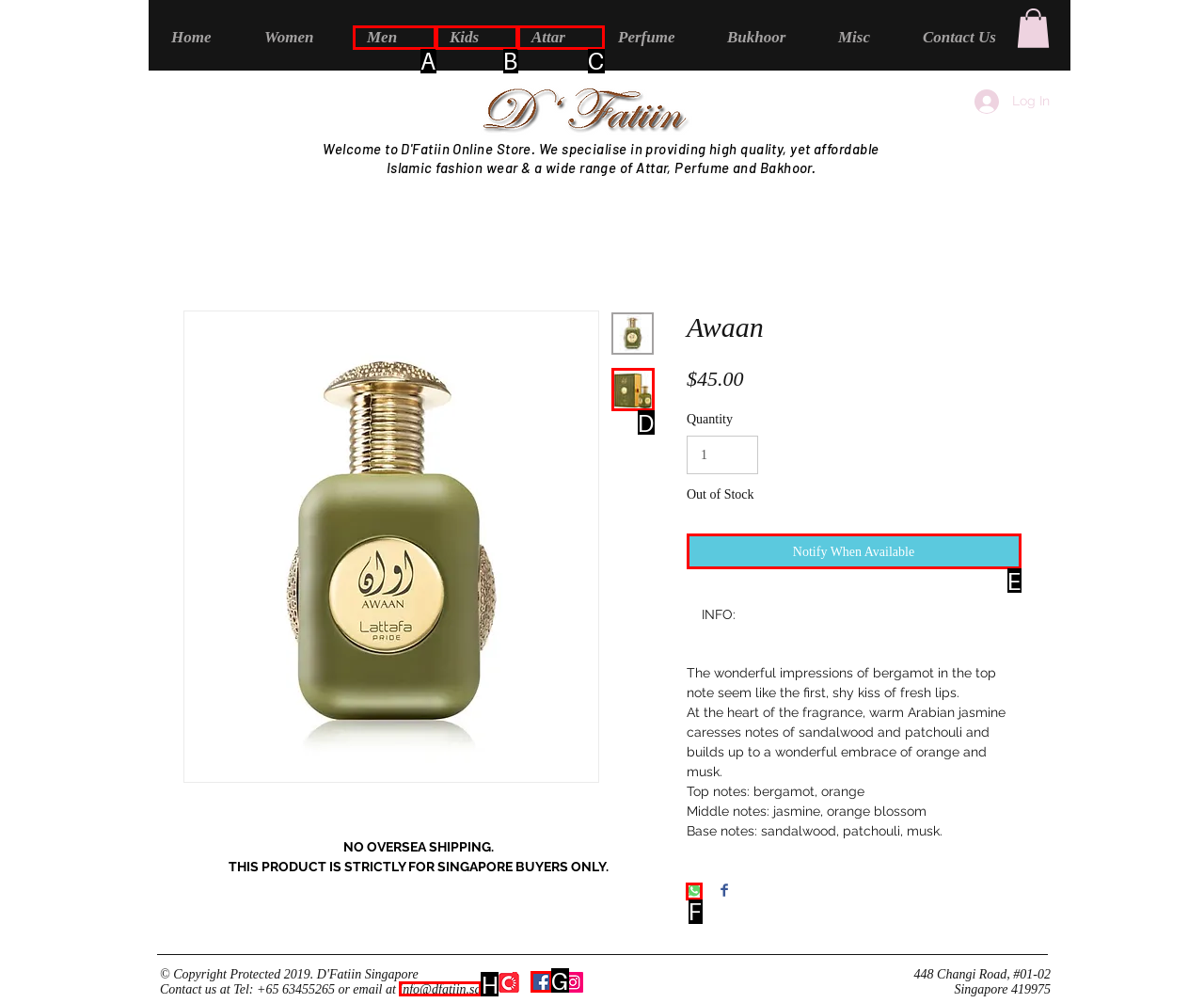Decide which HTML element to click to complete the task: Share on WhatsApp Provide the letter of the appropriate option.

F